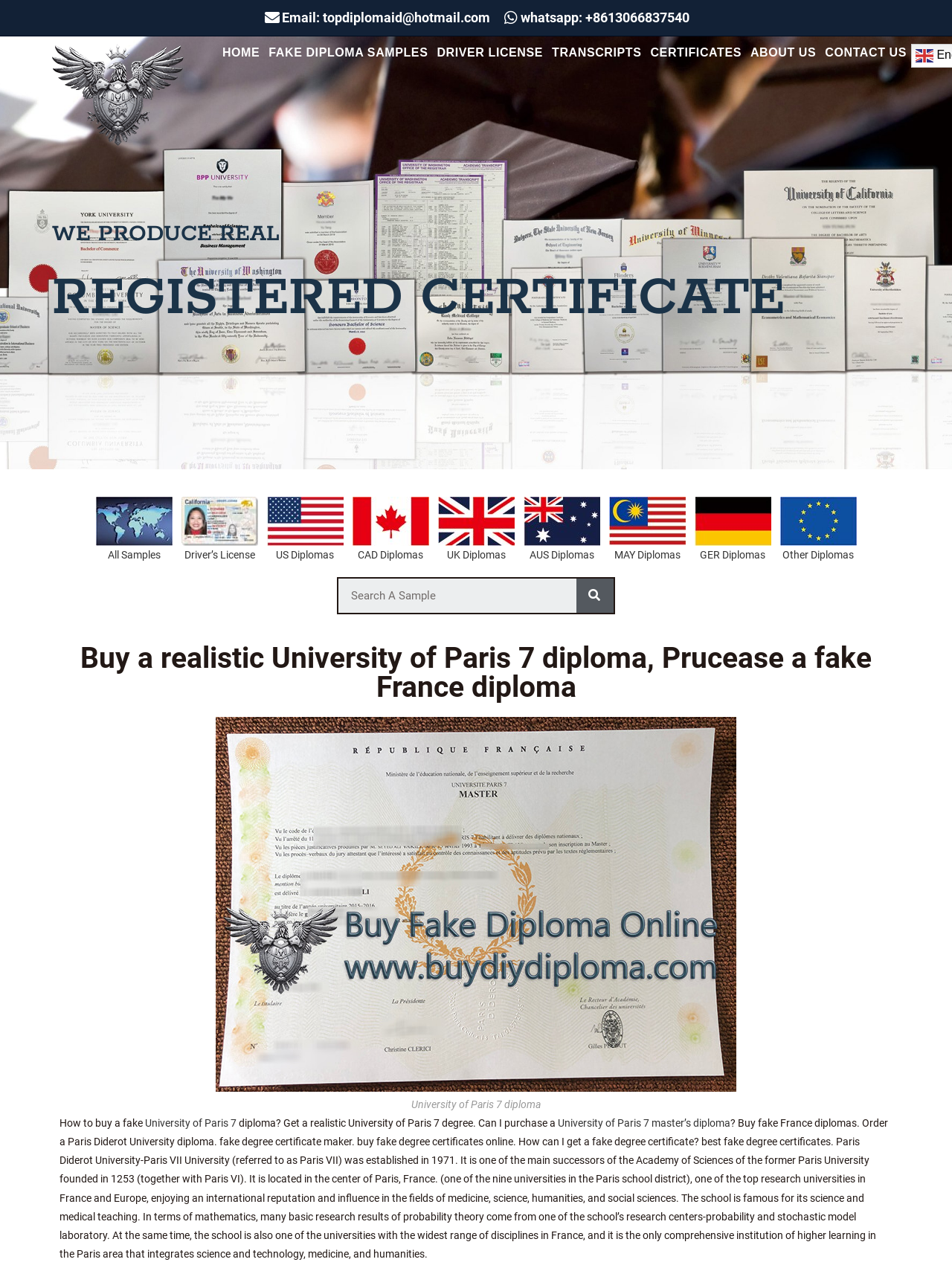Identify the bounding box coordinates of the area that should be clicked in order to complete the given instruction: "Contact us via email". The bounding box coordinates should be four float numbers between 0 and 1, i.e., [left, top, right, bottom].

[0.276, 0.005, 0.514, 0.024]